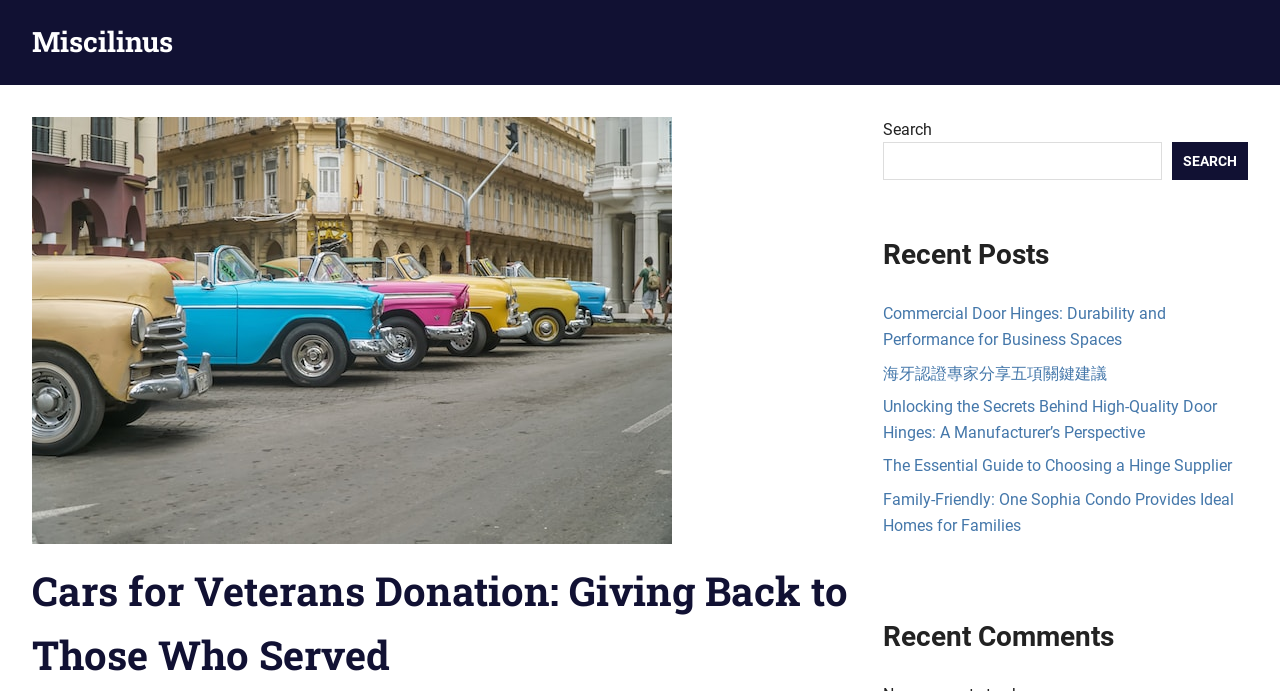Locate the bounding box coordinates of the area you need to click to fulfill this instruction: 'Check Recent Comments'. The coordinates must be in the form of four float numbers ranging from 0 to 1: [left, top, right, bottom].

[0.69, 0.89, 0.975, 0.955]